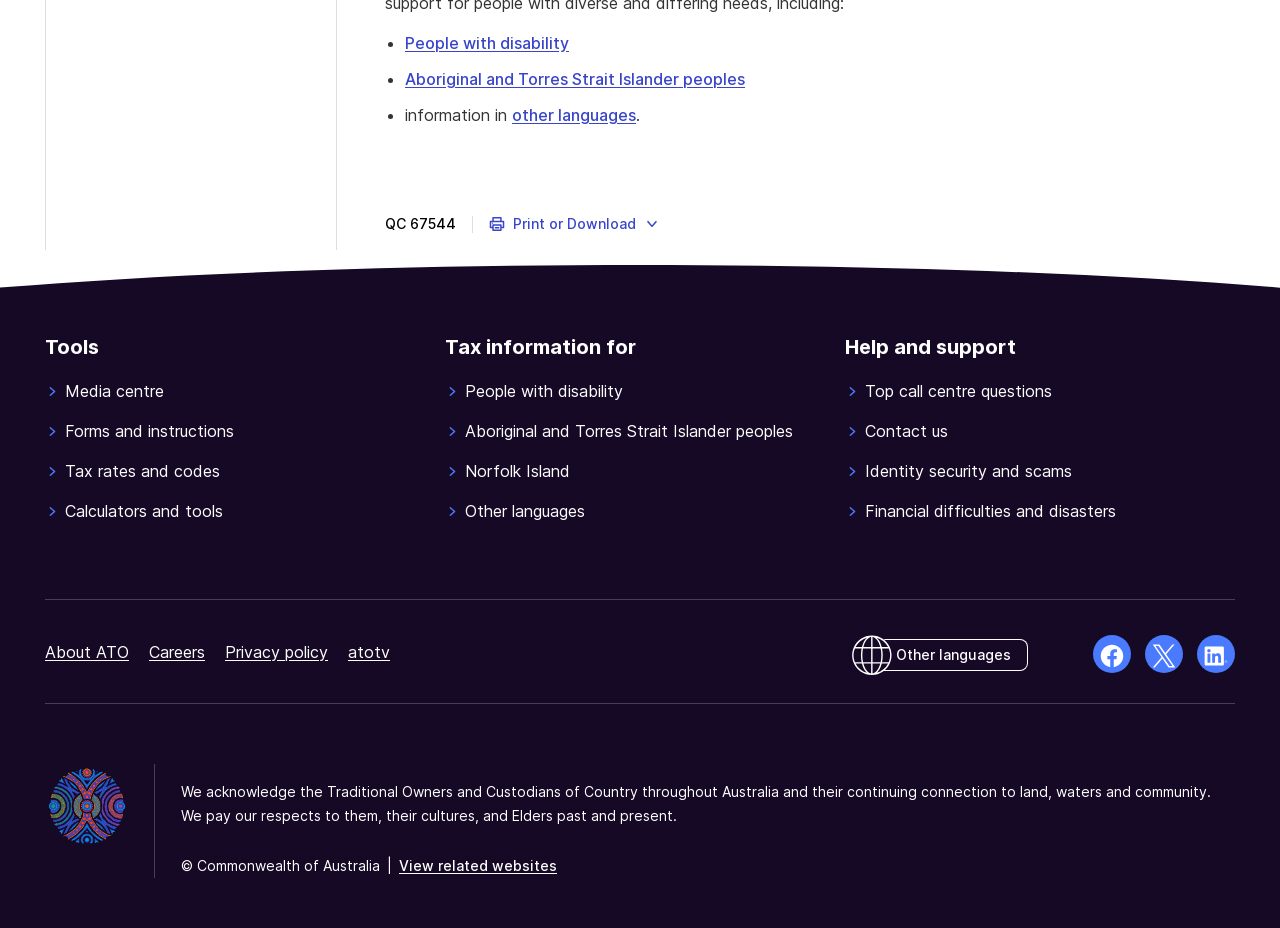Using the format (top-left x, top-left y, bottom-right x, bottom-right y), and given the element description, identify the bounding box coordinates within the screenshot: Show more

None